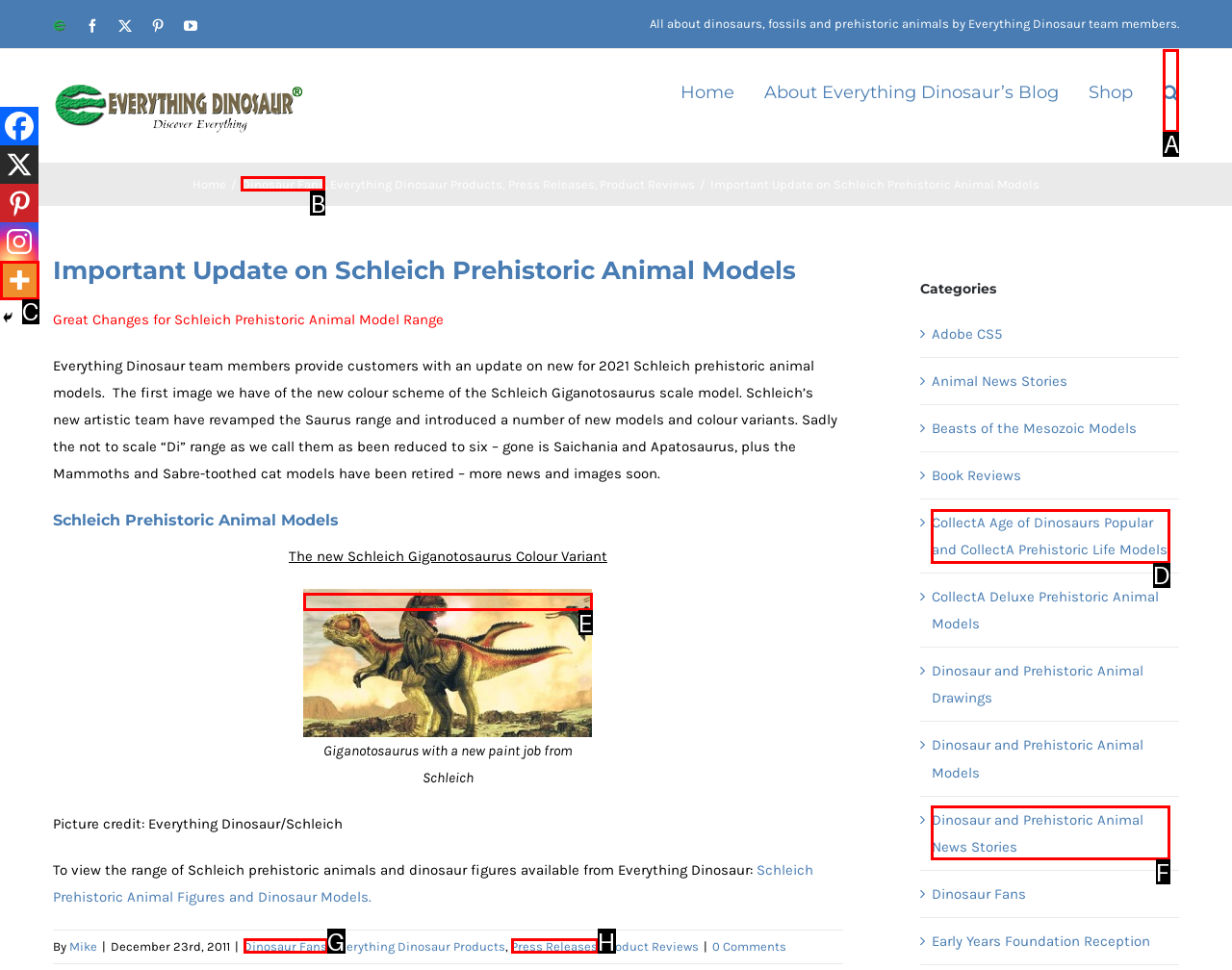Determine which HTML element should be clicked to carry out the following task: Visit the Kus-kus-sum page Respond with the letter of the appropriate option.

None